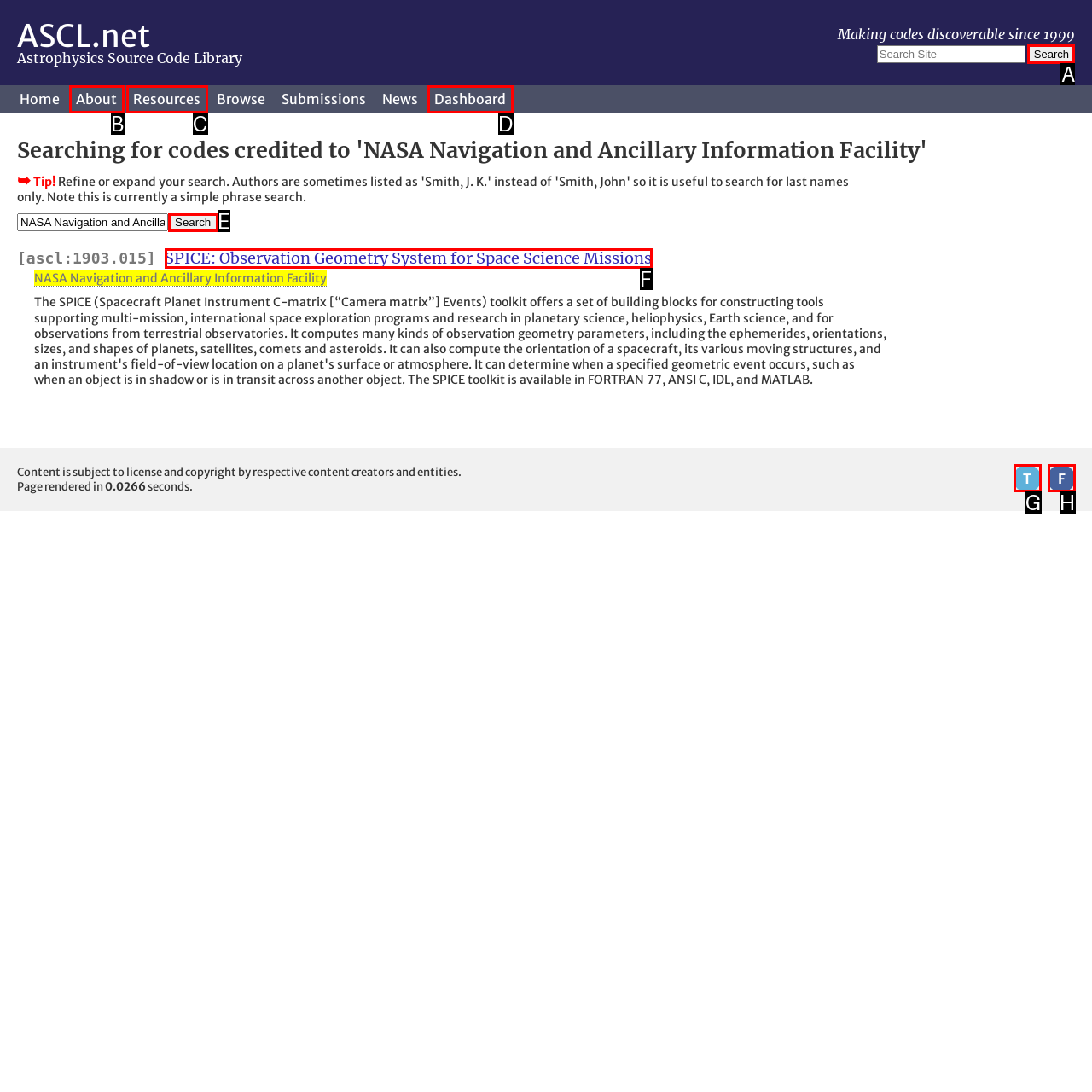Tell me which element should be clicked to achieve the following objective: Search for codes
Reply with the letter of the correct option from the displayed choices.

A